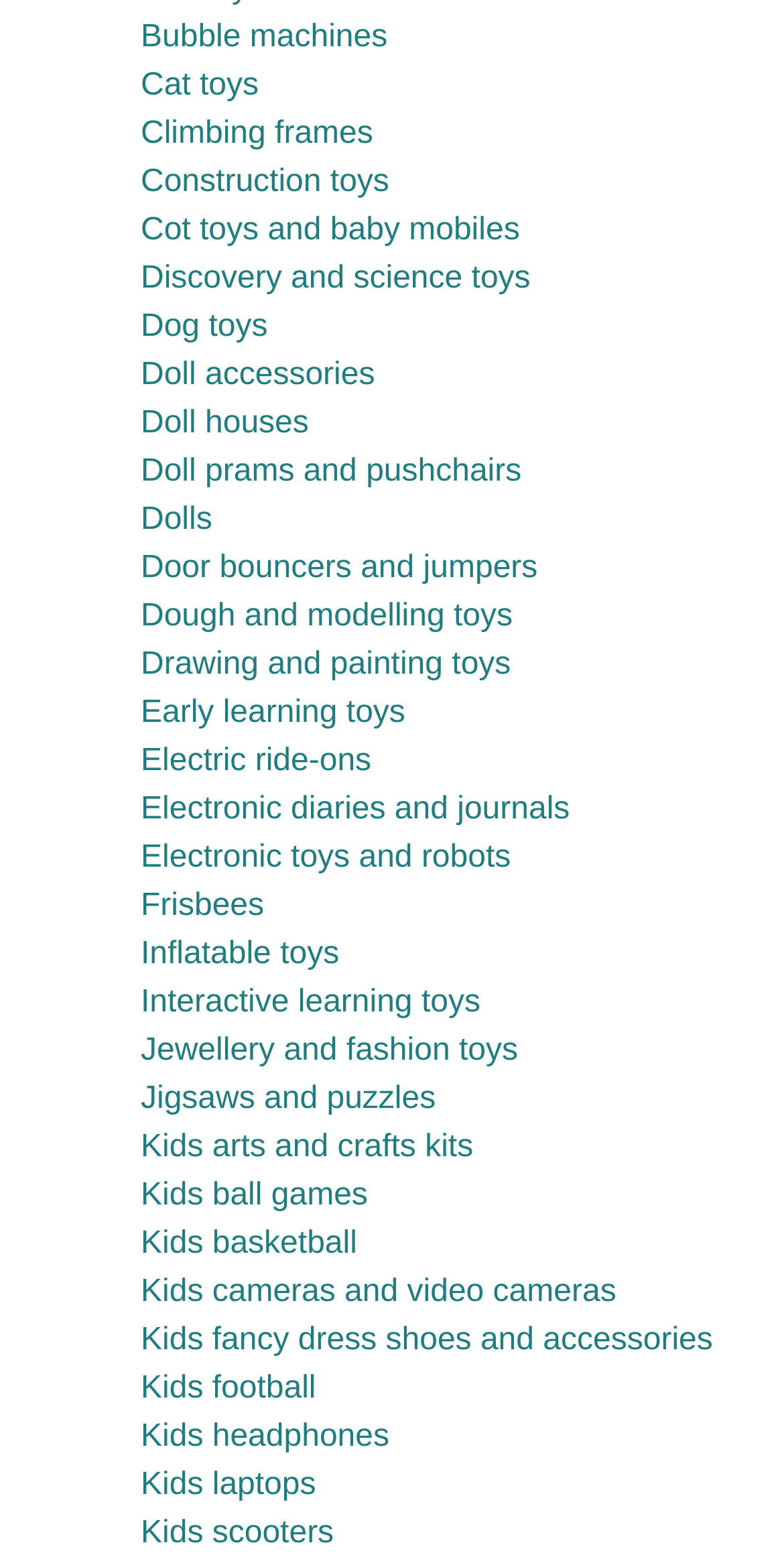Please provide a one-word or short phrase answer to the question:
What is the last toy category listed?

Kids scooters